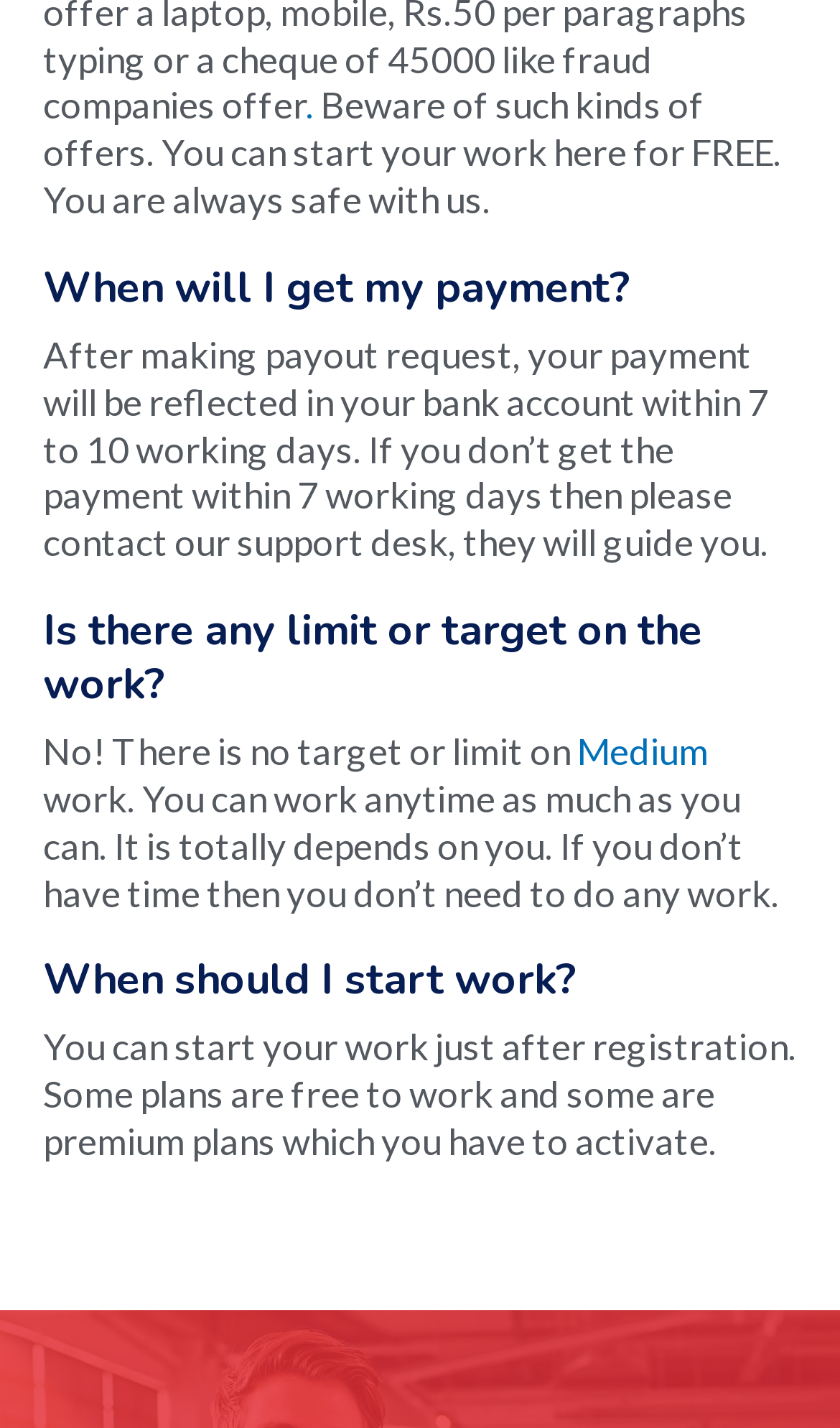What type of plans are available to work?
Using the image, provide a concise answer in one word or a short phrase.

Free and premium plans